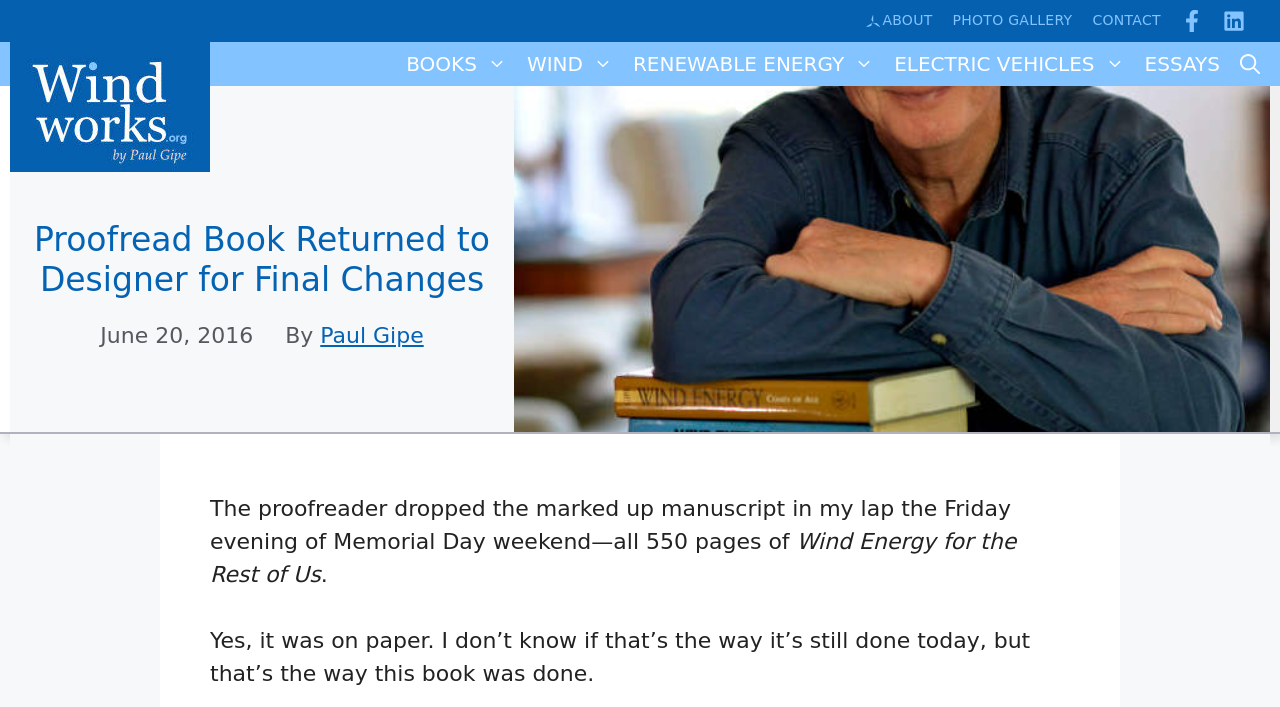Find the bounding box coordinates of the element to click in order to complete the given instruction: "click ABOUT link."

[0.676, 0.014, 0.729, 0.044]